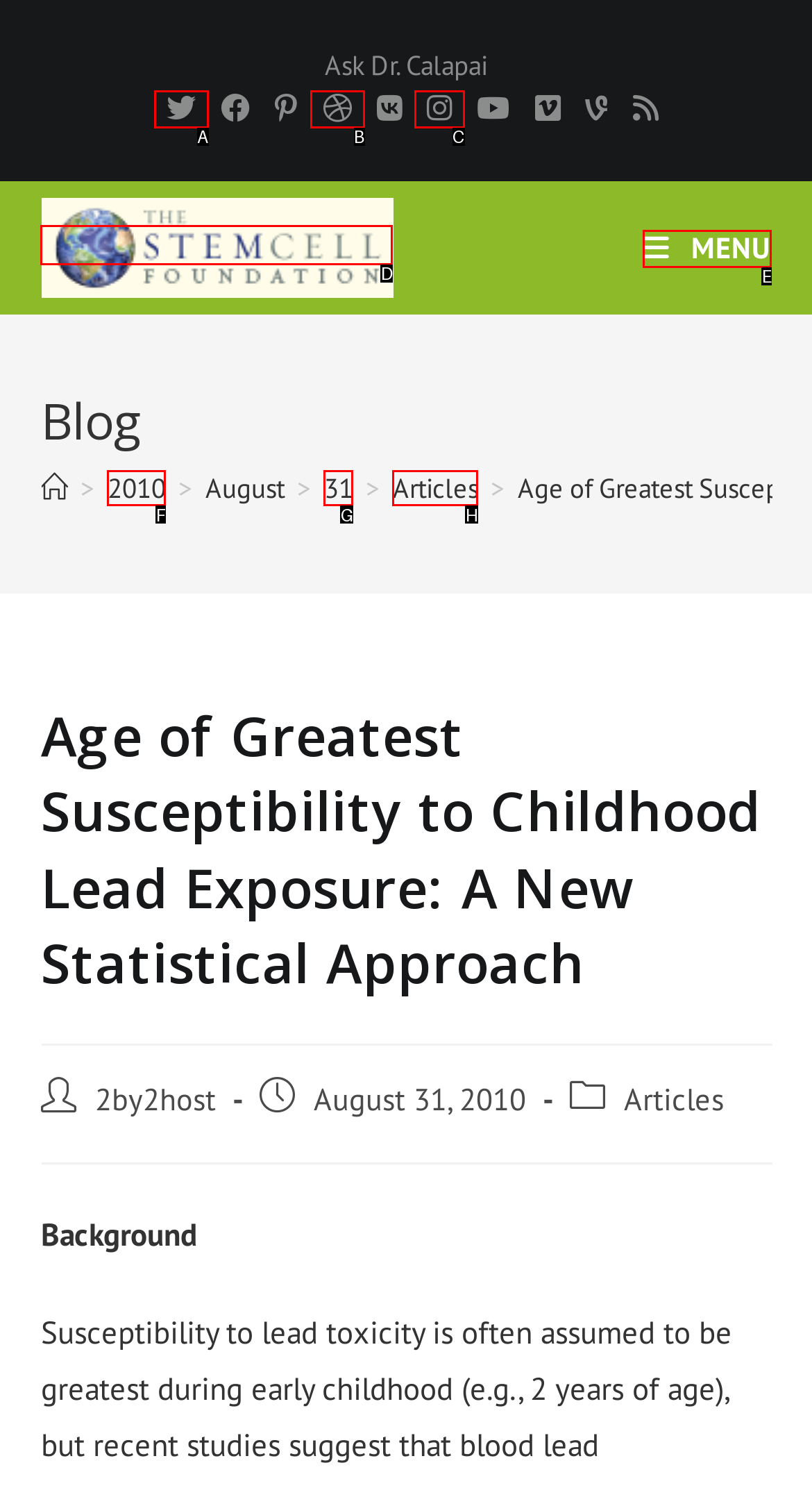Determine which HTML element matches the given description: Menu Close. Provide the corresponding option's letter directly.

E